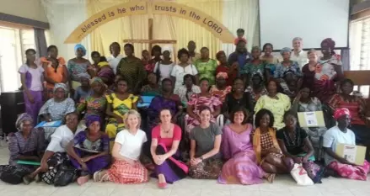What is the cultural origin of the women's attire?
Answer the question with a thorough and detailed explanation.

The caption describes the women as wearing 'colorful traditional attire' that 'reflect the cultural richness of West Africa'. This information is provided in the middle of the caption, which helps to identify the cultural origin of the women's attire.